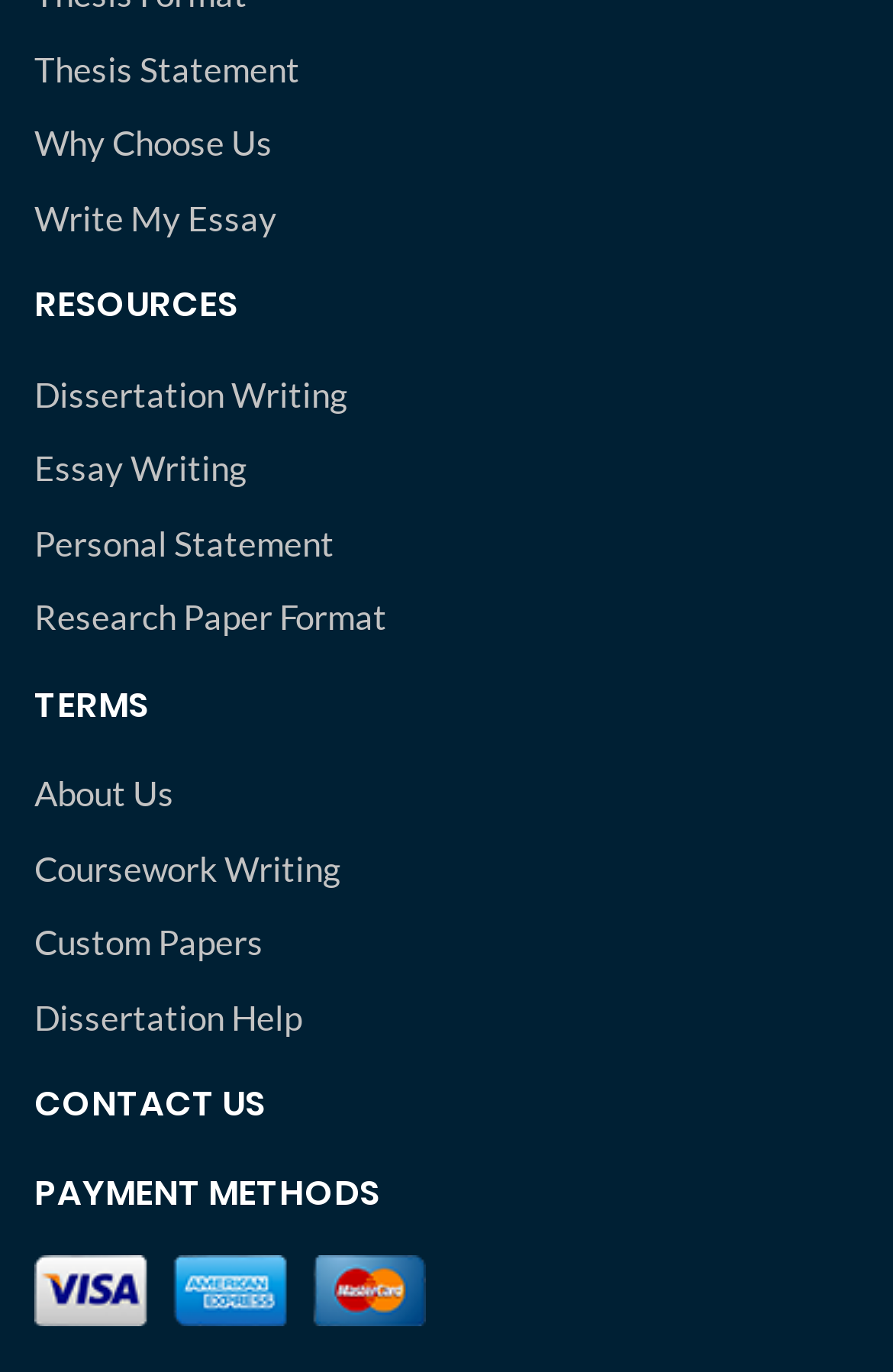Respond with a single word or phrase to the following question:
What is the purpose of the 'CONTACT US' section?

To get in touch with the website